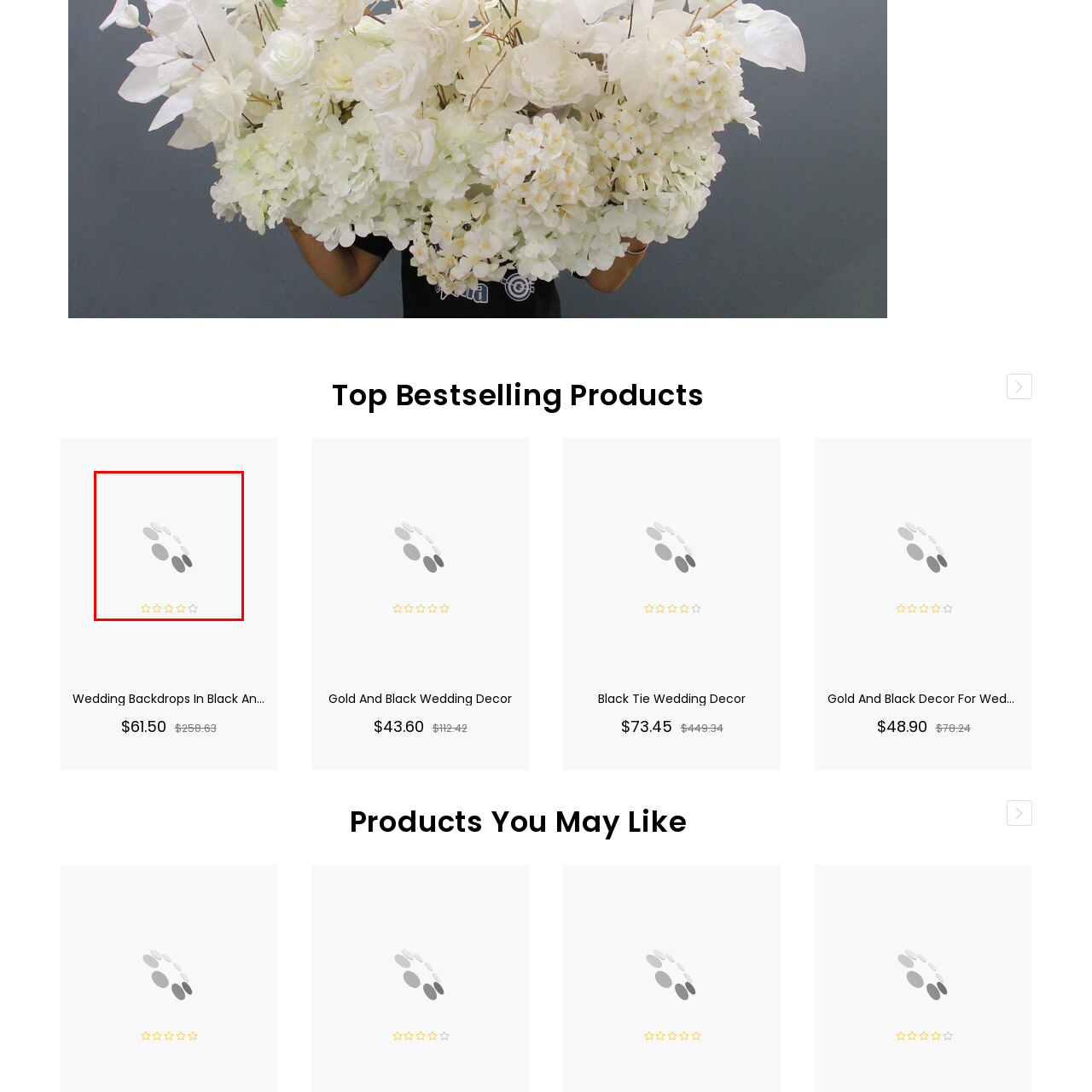Check the image marked by the red frame and reply to the question using one word or phrase:
What does the loading spinner signify?

Content is loading